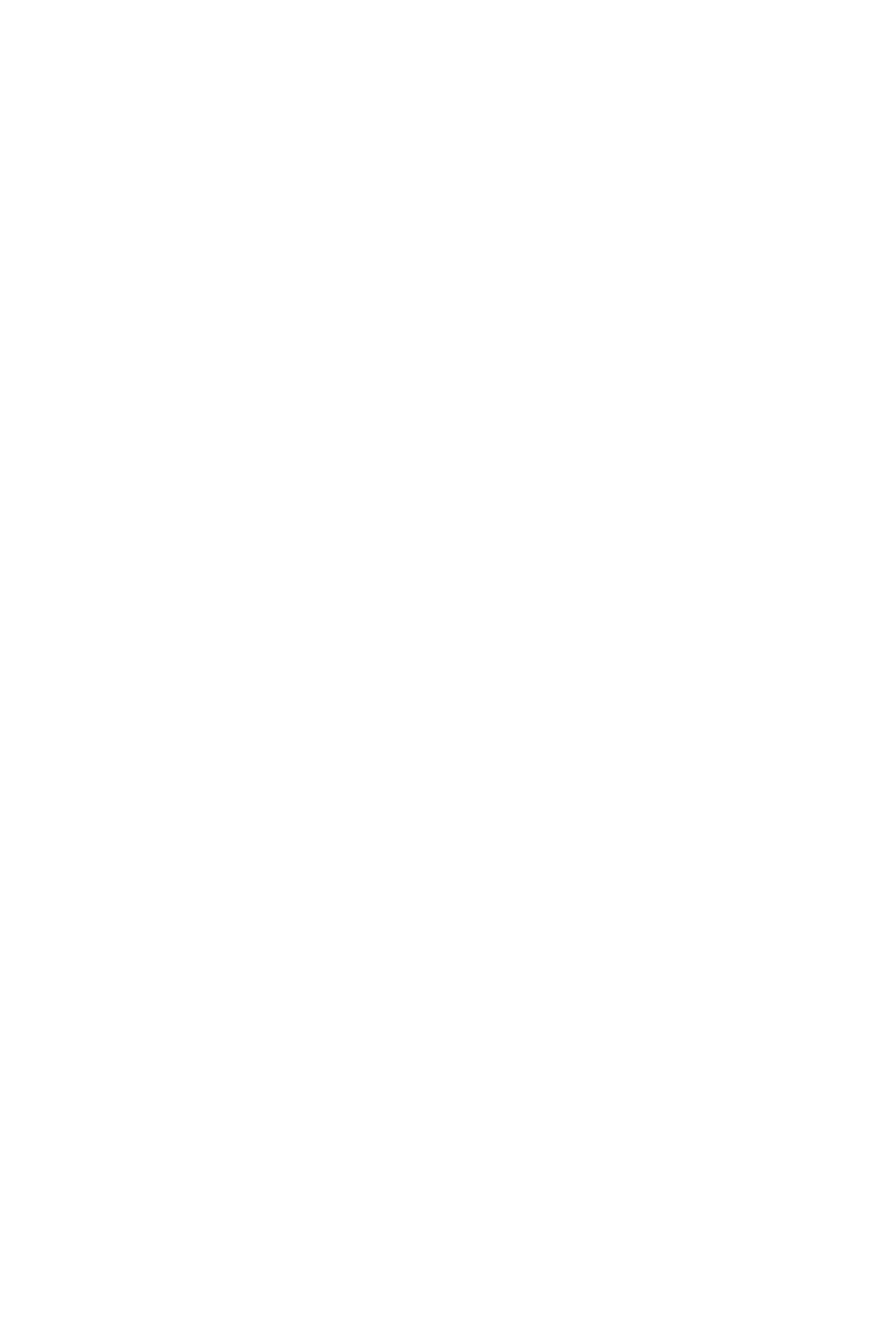How many menu items are in the 'CONNECT WITH US' section? Observe the screenshot and provide a one-word or short phrase answer.

4